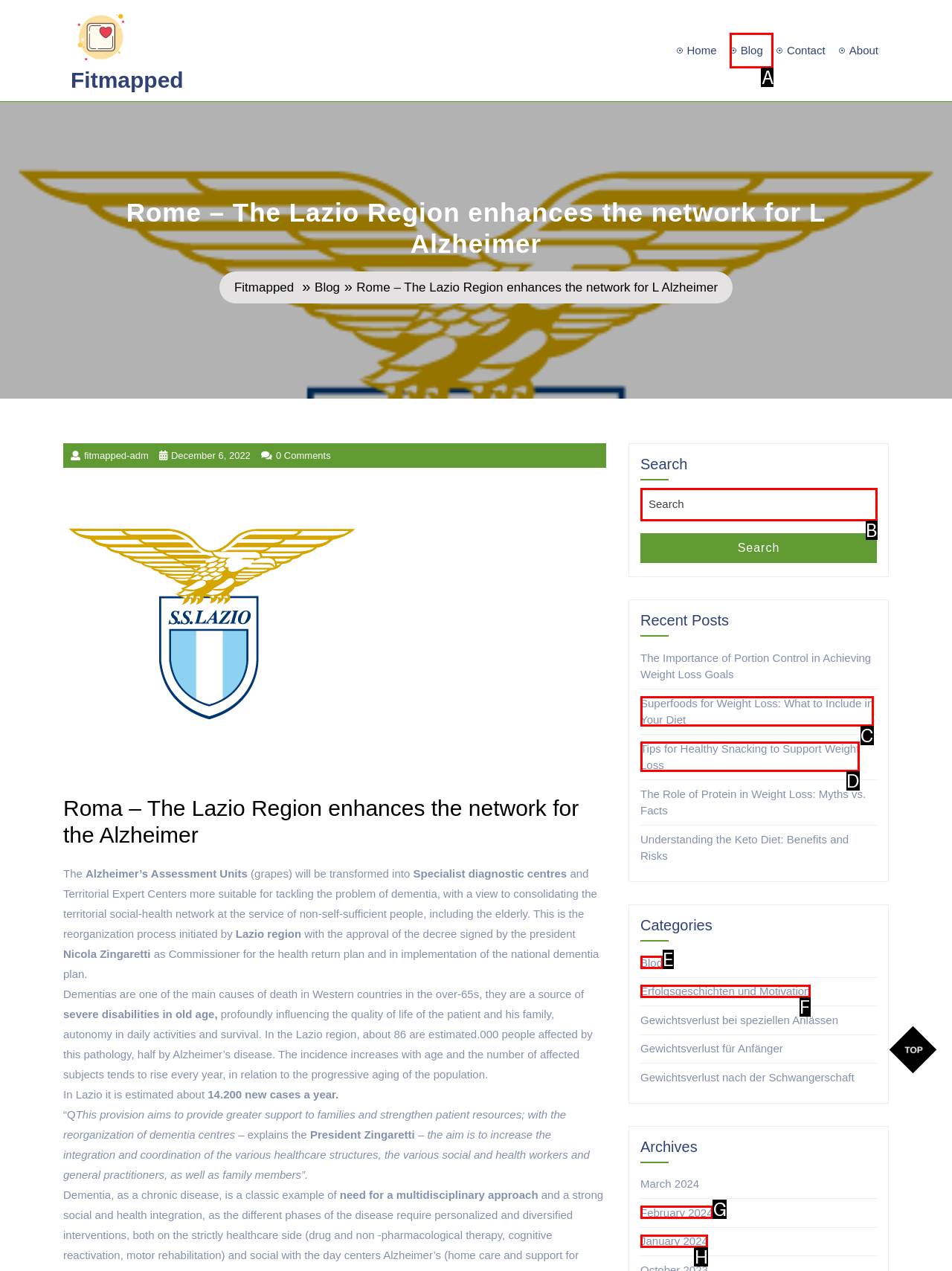Using the description: parent_node: Search for: name="s" placeholder="Search", find the corresponding HTML element. Provide the letter of the matching option directly.

B